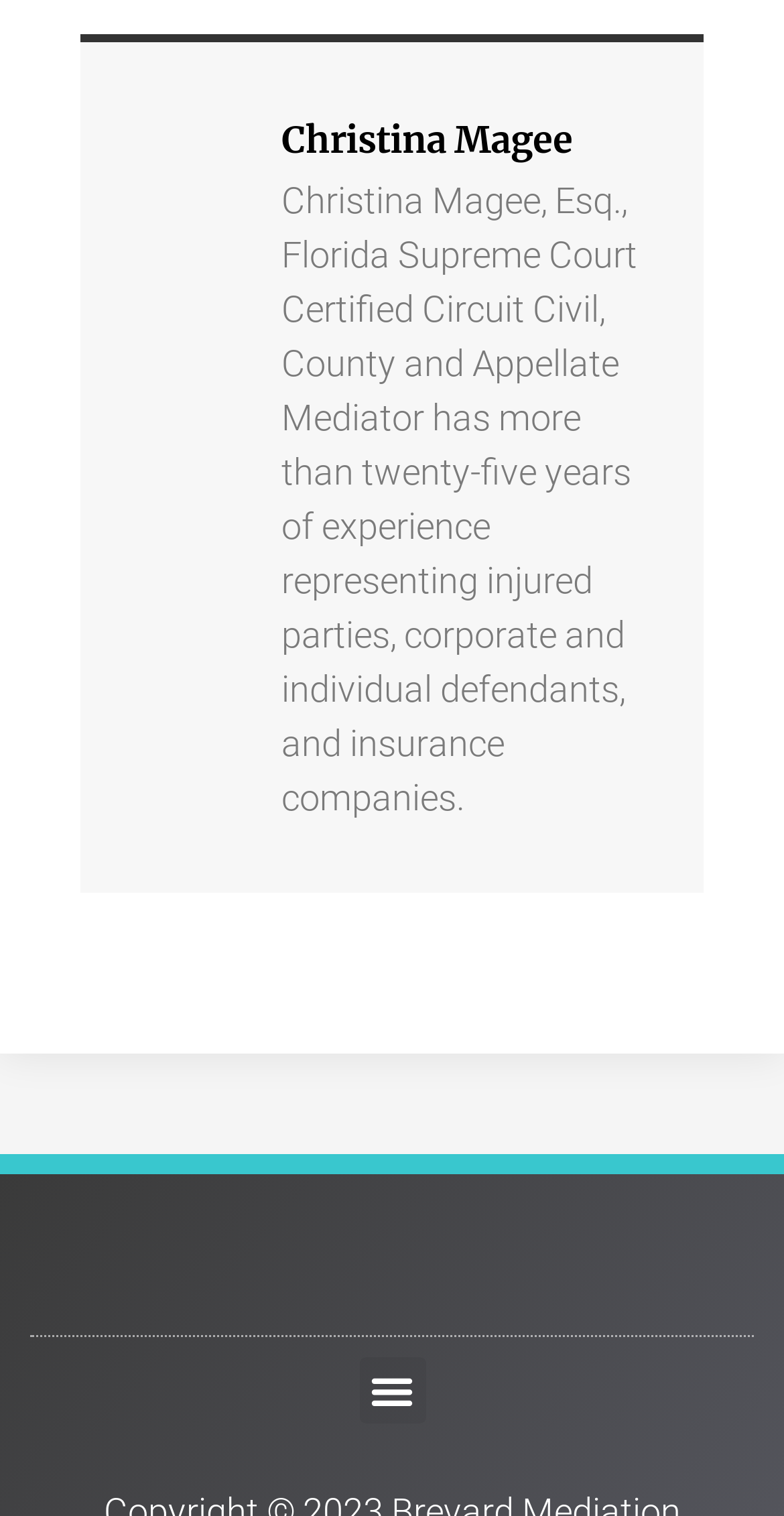Provide the bounding box coordinates for the UI element described in this sentence: "Menu". The coordinates should be four float values between 0 and 1, i.e., [left, top, right, bottom].

[0.458, 0.896, 0.542, 0.94]